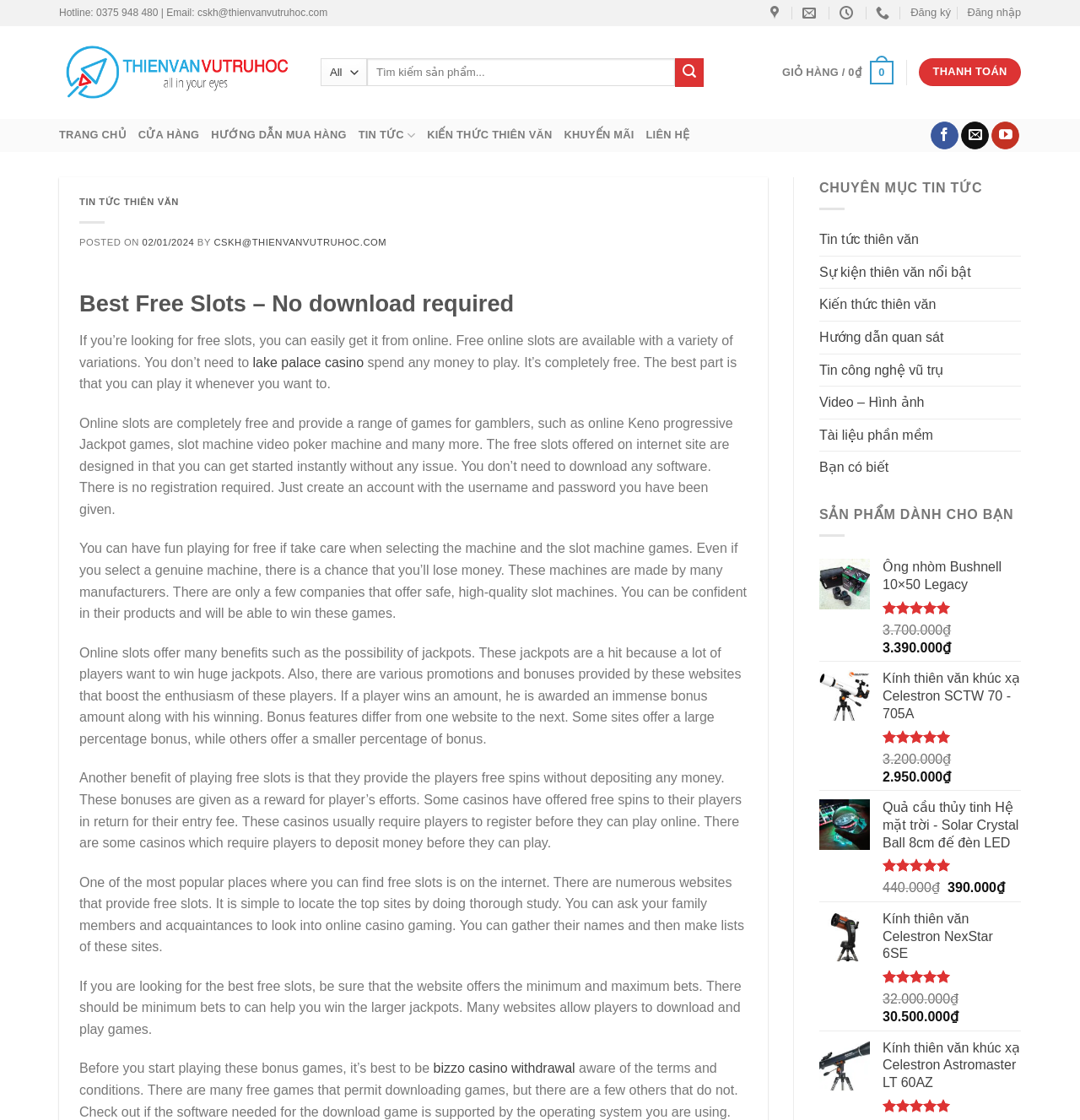Offer an extensive depiction of the webpage and its key elements.

This webpage appears to be an online store or platform that offers free slots and other related products or services. At the top of the page, there is a hotline and email contact information, followed by a series of links and icons, including a search bar and a shopping cart icon.

Below the top section, there is a main navigation menu with links to various pages, including the homepage, store, guide, news, knowledge, and contact. The menu is followed by a heading that reads "Best Free Slots – No download required" and a brief description of the benefits of playing free slots online.

The main content of the page is divided into two sections. The left section appears to be a news or blog section, with a heading that reads "TIN TỨC THIÊN VĂN" (which translates to "Astronomy News" in English). This section features a series of links to news articles or blog posts, each with a brief summary or title.

The right section of the page appears to be a product showcase or catalog, with a heading that reads "SẢN PHẨM DÀNH CHO BẠN" (which translates to "Products for You" in English). This section features a series of product listings, each with a title, image, rating, original price, and current price. The products listed appear to be related to astronomy or stargazing, such as telescopes and crystal balls.

At the bottom of the page, there is a series of links to social media platforms and a copyright notice. Overall, the webpage appears to be a platform that offers free slots and other related products or services, with a focus on astronomy and stargazing.